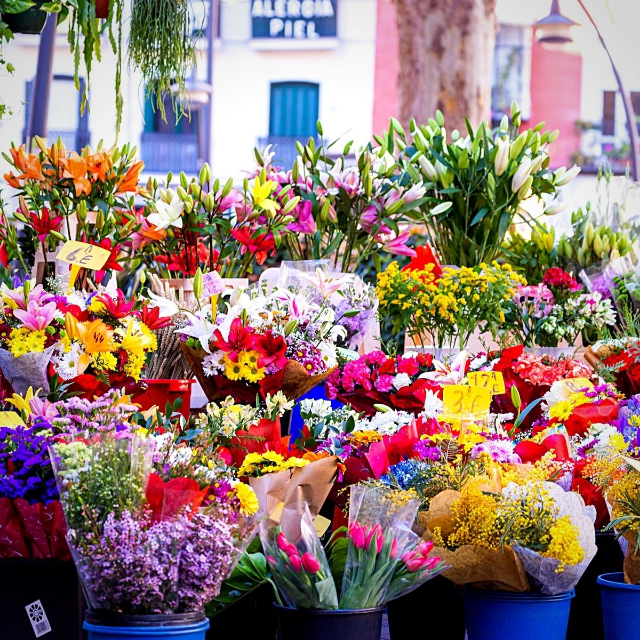Create a detailed narrative that captures the essence of the image.

This vibrant image showcases a bustling flower market packed with a colorful assortment of bouquets. Various types of flowers, including lilies, tulips, and bright seasonal blooms, are beautifully arranged in pots and wrapped in an array of colorful paper. Price tags, such as "36," are visible on some of the arrangements, highlighting the festive spirit and the appeal of purchasing flowers during the holiday season. The background hints at a lively atmosphere, with charming storefronts that enhance the market's inviting ambiance. This scene embodies the essence of holiday shopping and the beauty of floral arrangements, perfect for lifting spirits and celebrating the season.